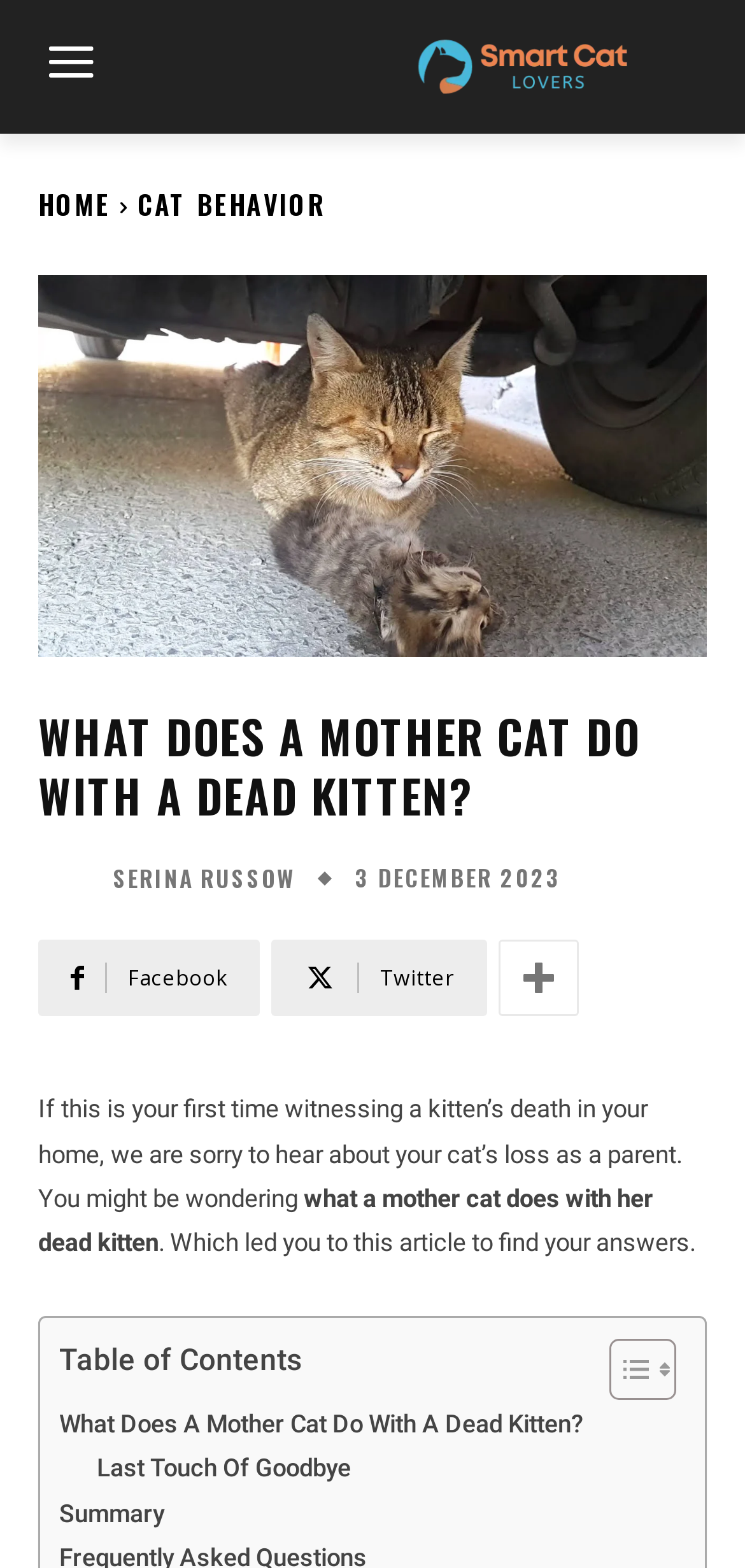Answer the question below using just one word or a short phrase: 
Is there a table of contents?

Yes